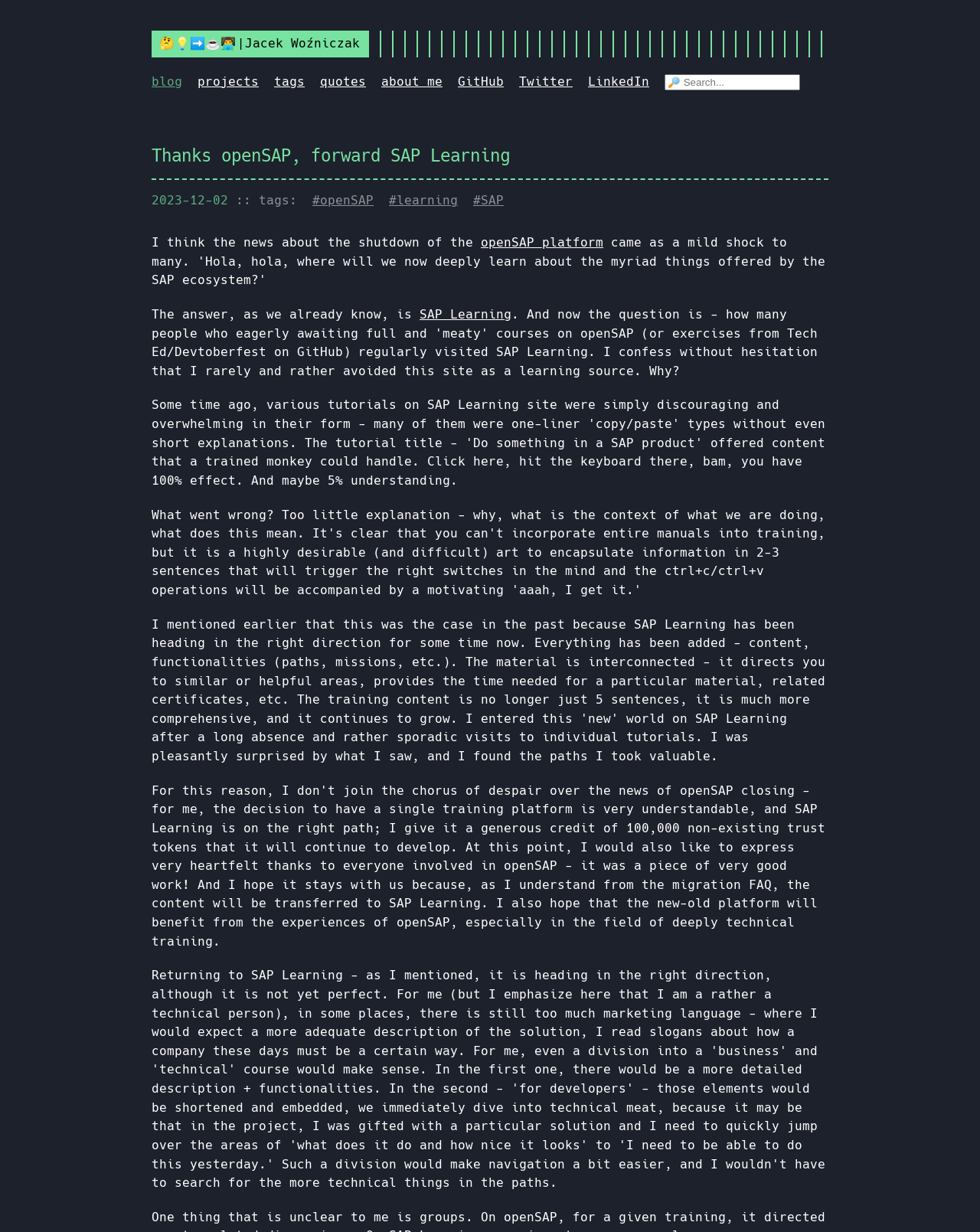Please determine the bounding box coordinates of the area that needs to be clicked to complete this task: 'go to blog'. The coordinates must be four float numbers between 0 and 1, formatted as [left, top, right, bottom].

[0.155, 0.06, 0.186, 0.072]